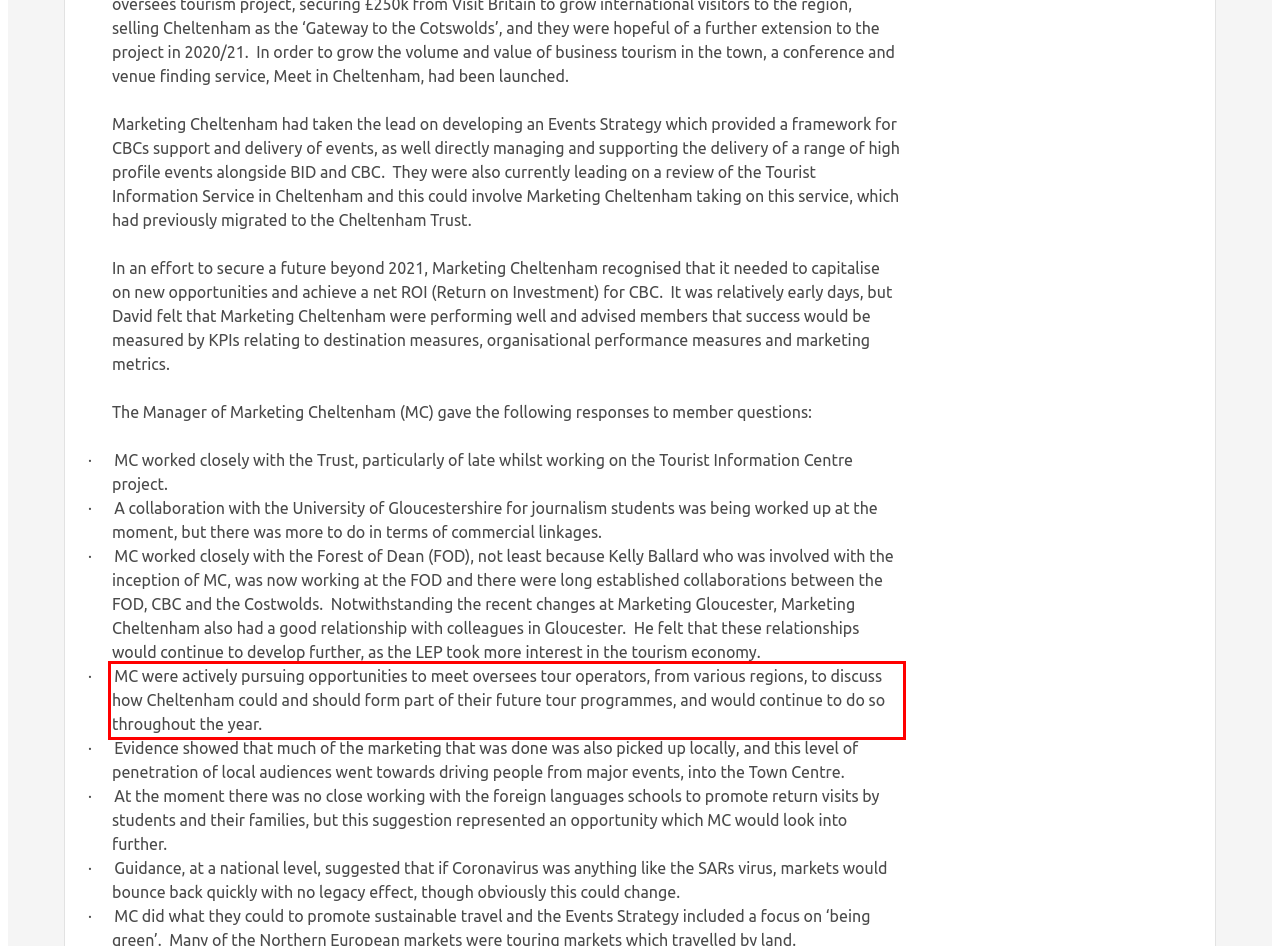You have a webpage screenshot with a red rectangle surrounding a UI element. Extract the text content from within this red bounding box.

· MC were actively pursuing opportunities to meet oversees tour operators, from various regions, to discuss how Cheltenham could and should form part of their future tour programmes, and would continue to do so throughout the year.